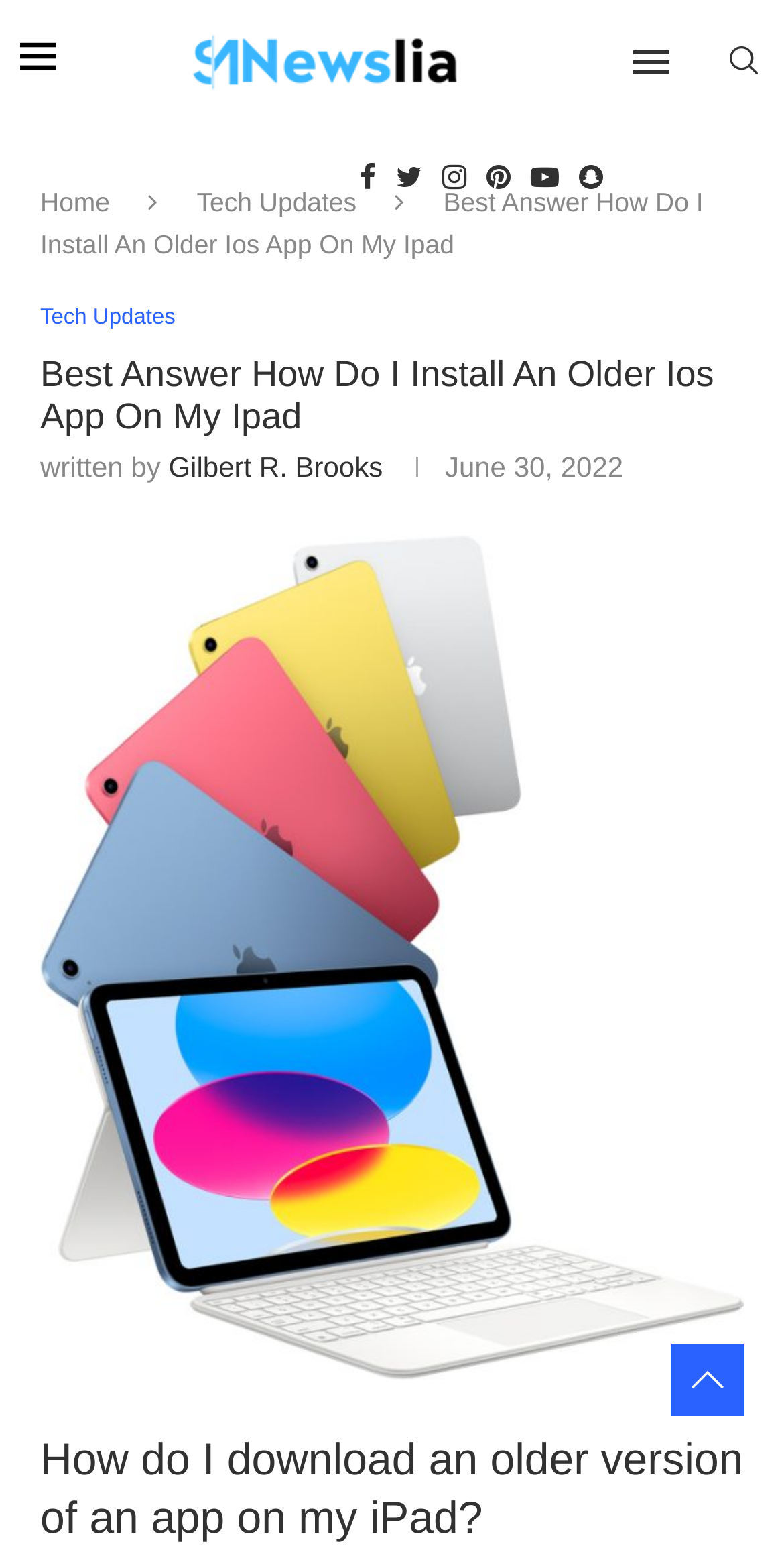Please specify the bounding box coordinates of the clickable section necessary to execute the following command: "read the article".

[0.051, 0.229, 0.949, 0.284]